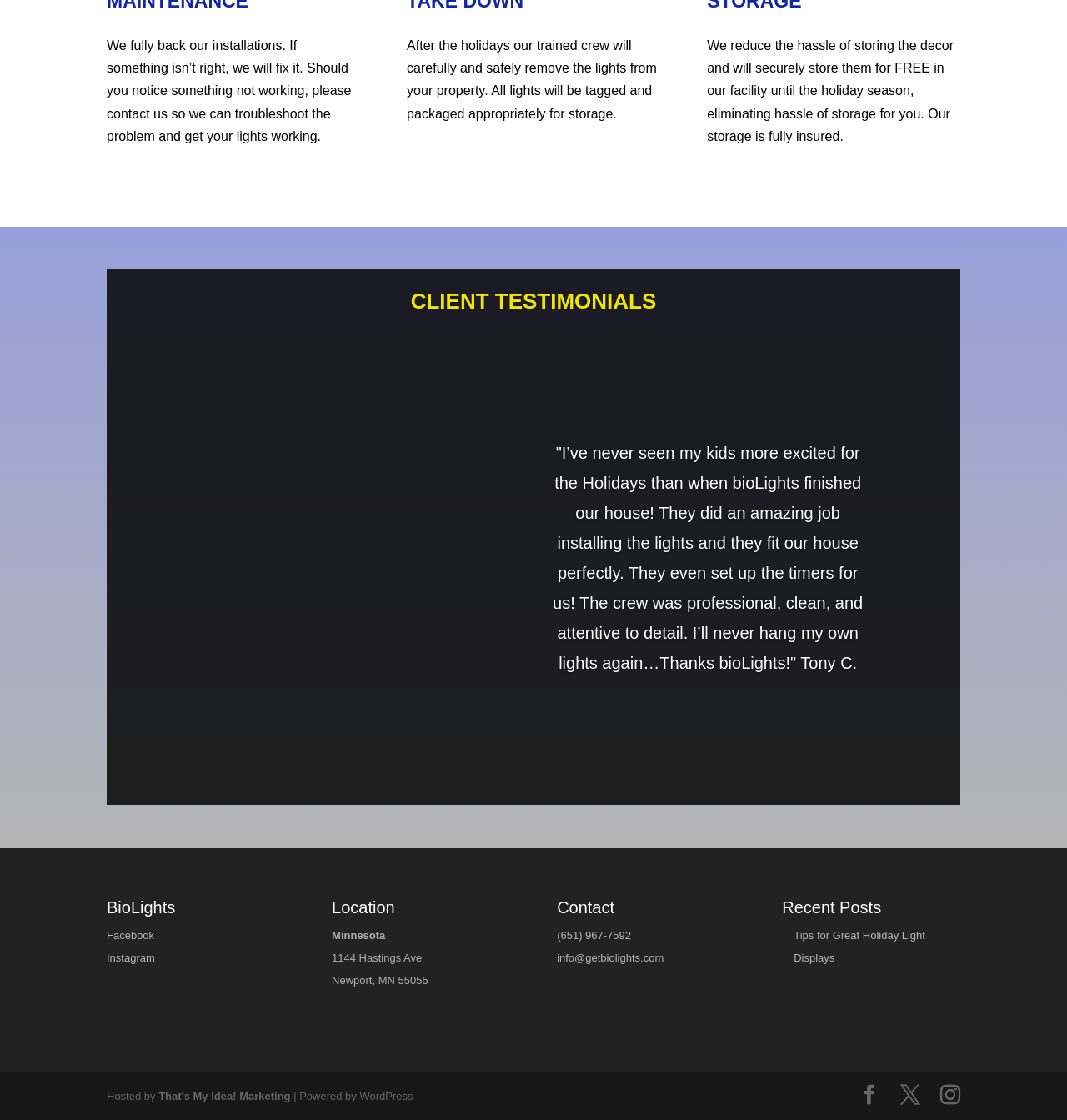What is the company's guarantee for their installations?
Using the image as a reference, answer the question with a short word or phrase.

They will fix it